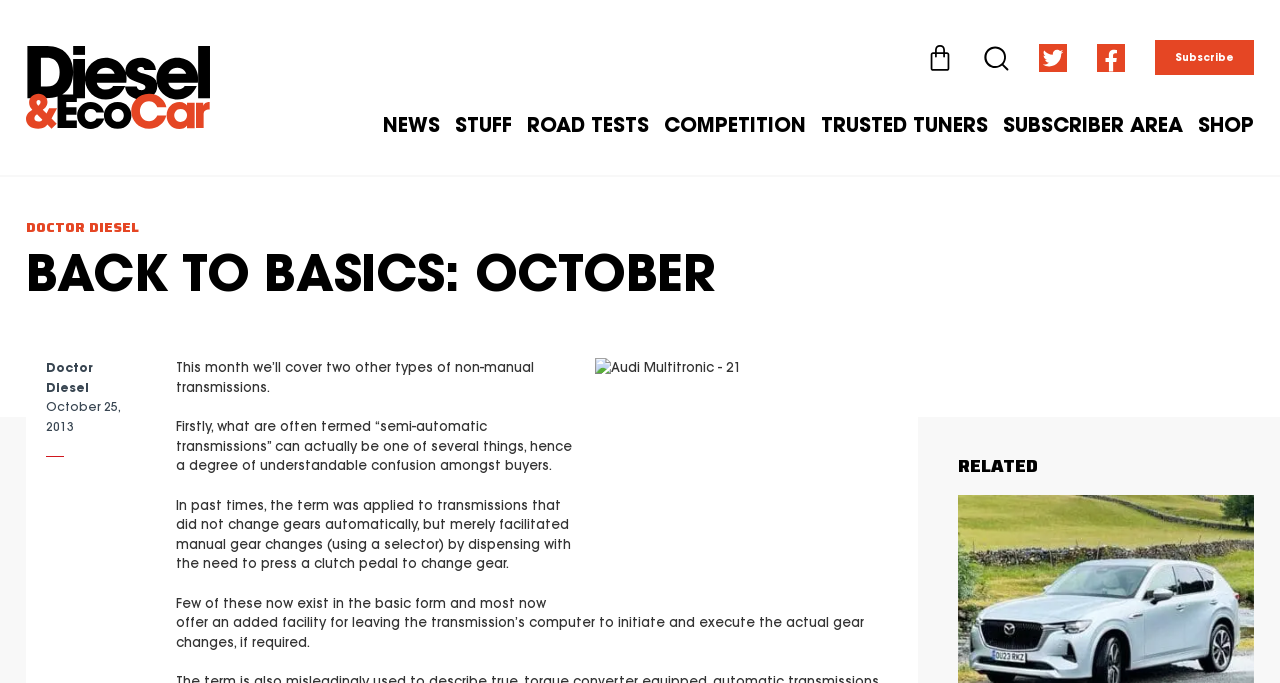Find the bounding box of the web element that fits this description: "£0.00 0 Basket".

[0.724, 0.065, 0.746, 0.106]